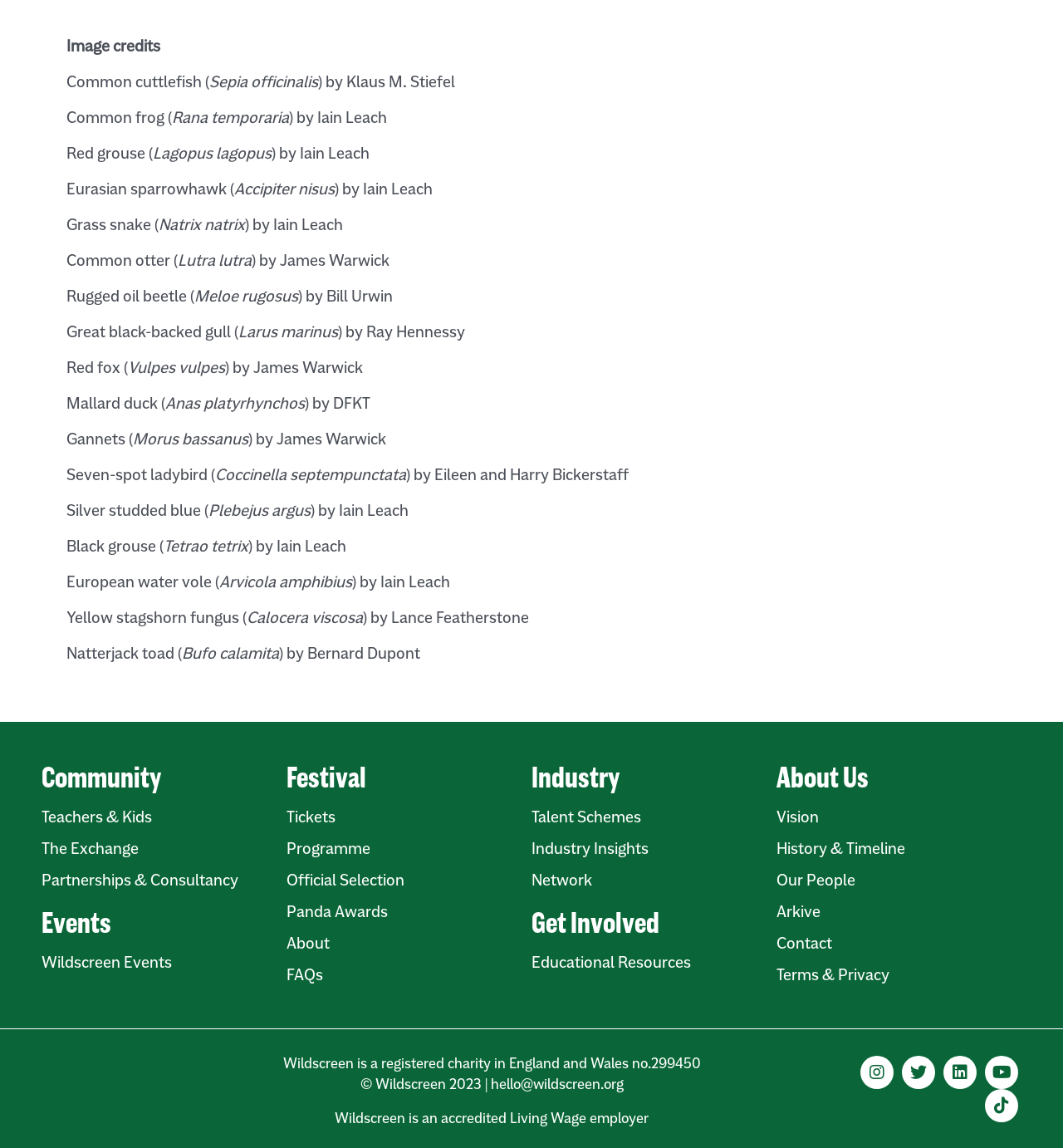Please find the bounding box coordinates (top-left x, top-left y, bottom-right x, bottom-right y) in the screenshot for the UI element described as follows: Partnerships & Consultancy

[0.039, 0.757, 0.27, 0.777]